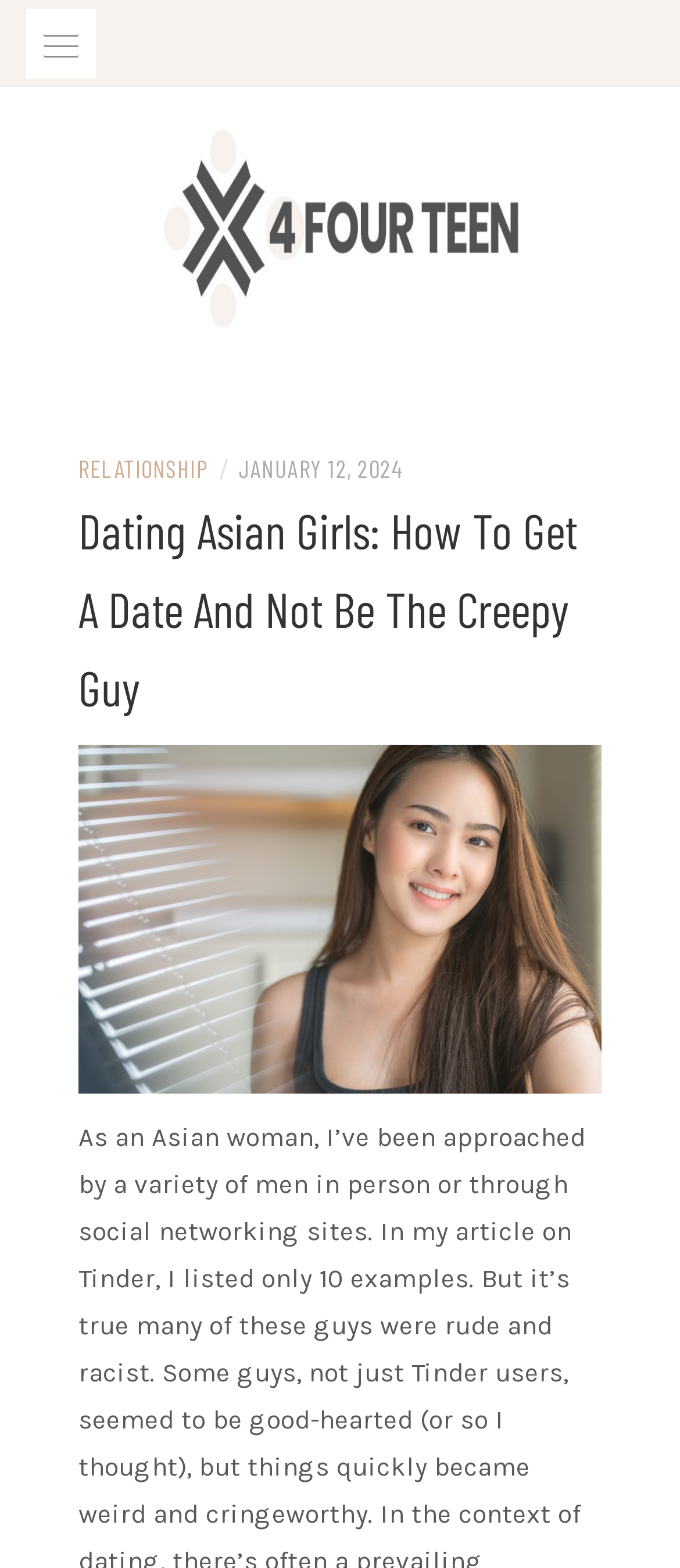Can you determine the main header of this webpage?

Dating Asian Girls: How To Get A Date And Not Be The Creepy Guy